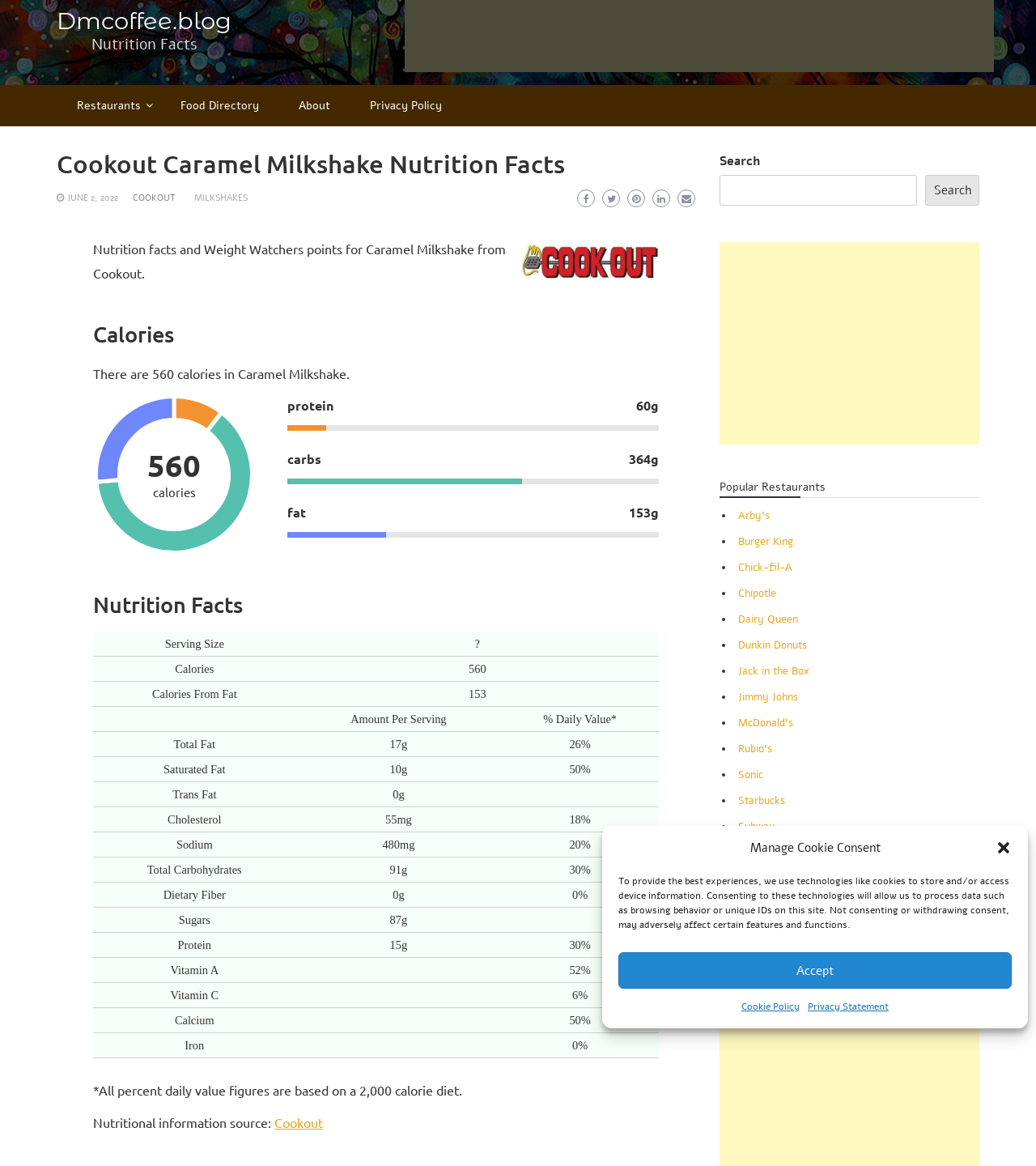What is the main heading of this webpage? Please extract and provide it.

Cookout Caramel Milkshake Nutrition Facts